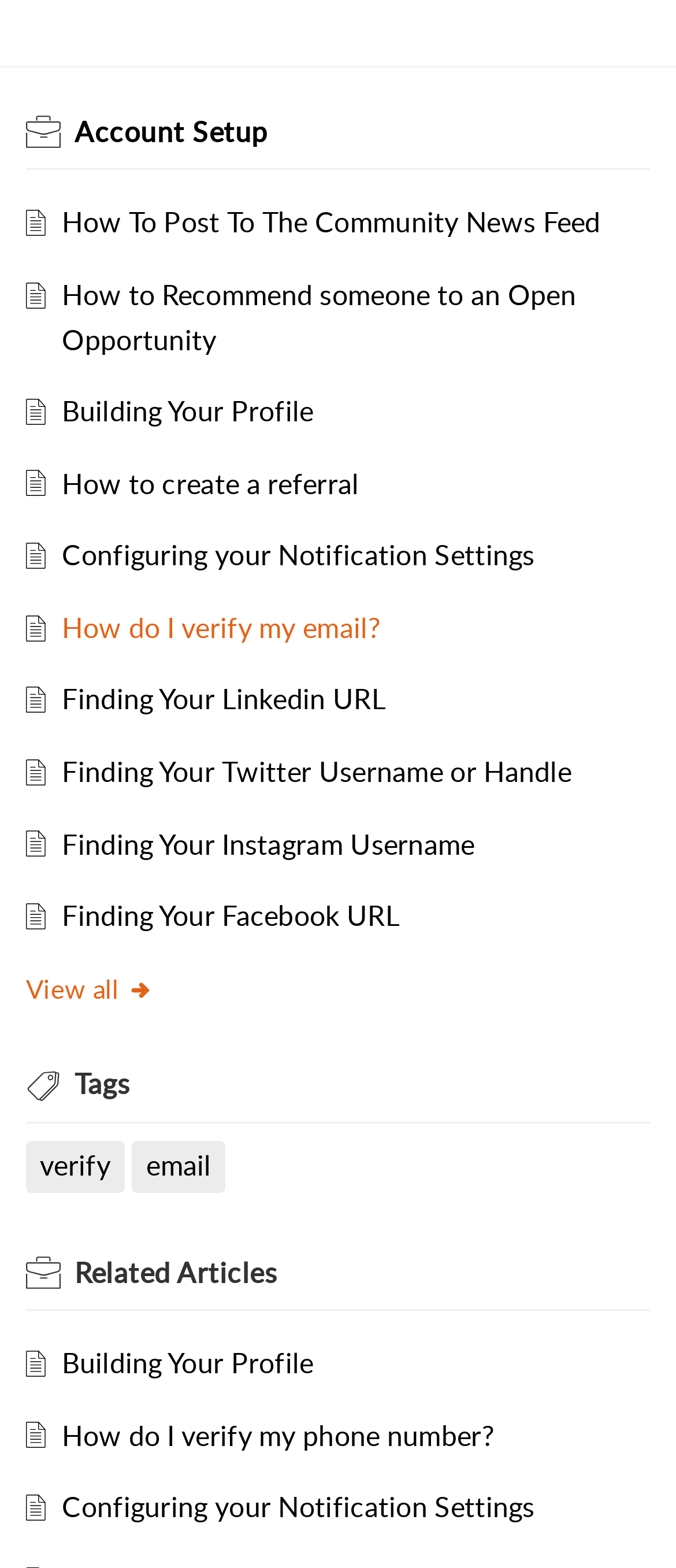Based on the image, please respond to the question with as much detail as possible:
How many images are there on the webpage?

I counted the number of image elements on the webpage, including the small icons and larger images, and found 19 images in total.